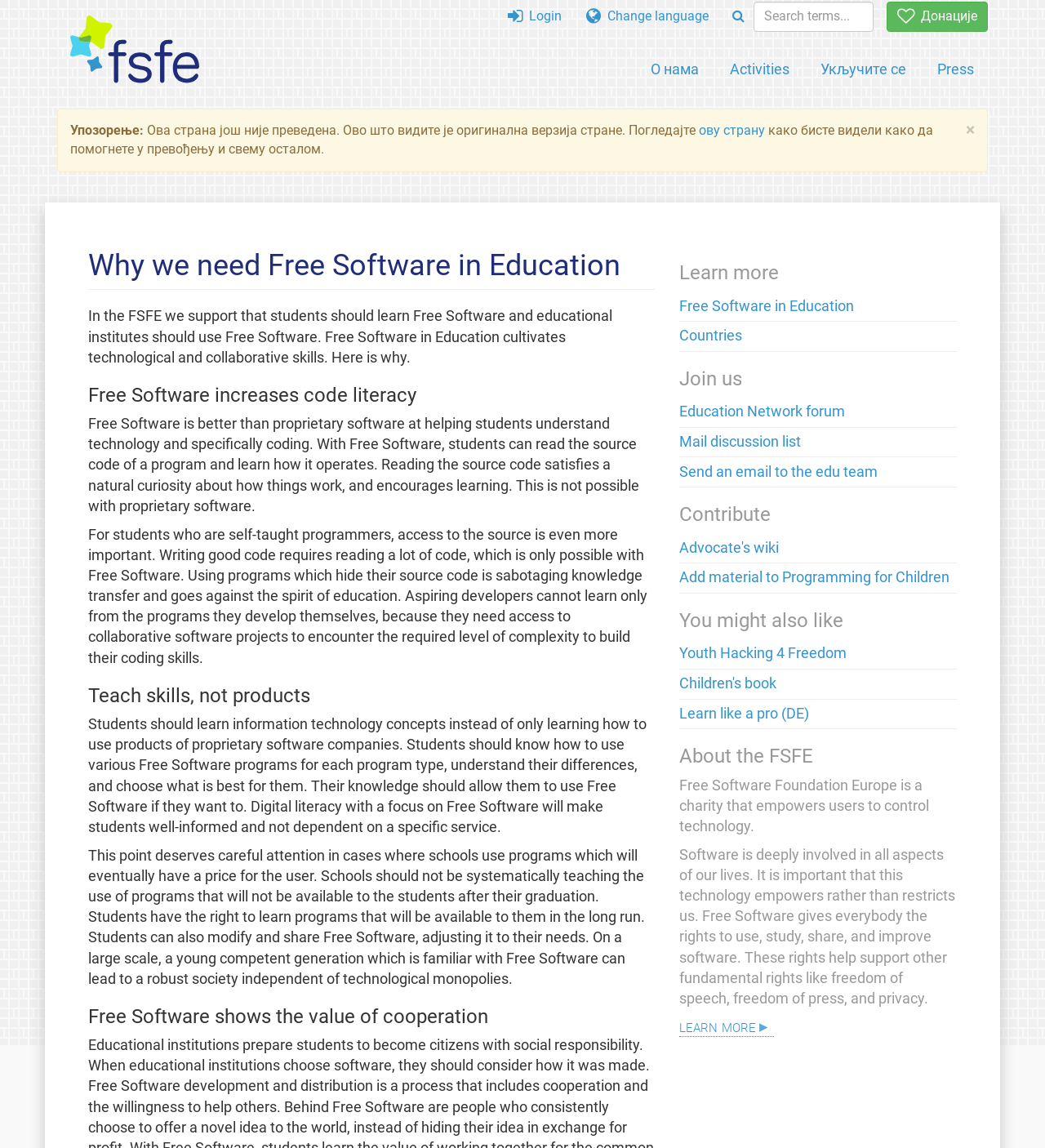Find the bounding box coordinates of the clickable area required to complete the following action: "Learn more about Free Software in Education".

[0.65, 0.259, 0.817, 0.274]